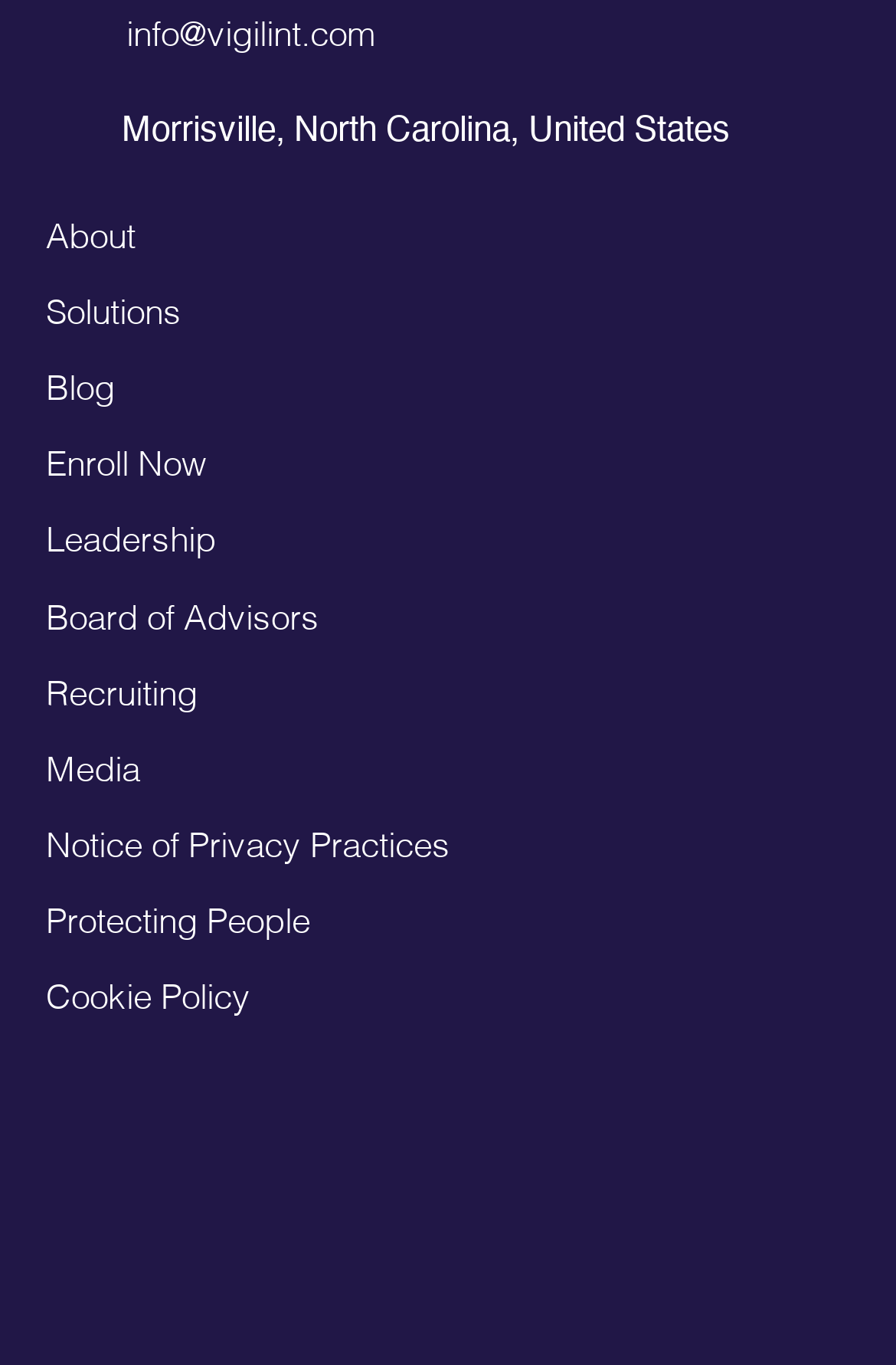Locate the bounding box coordinates of the element to click to perform the following action: 'Read the blog'. The coordinates should be given as four float values between 0 and 1, in the form of [left, top, right, bottom].

[0.052, 0.273, 0.129, 0.298]